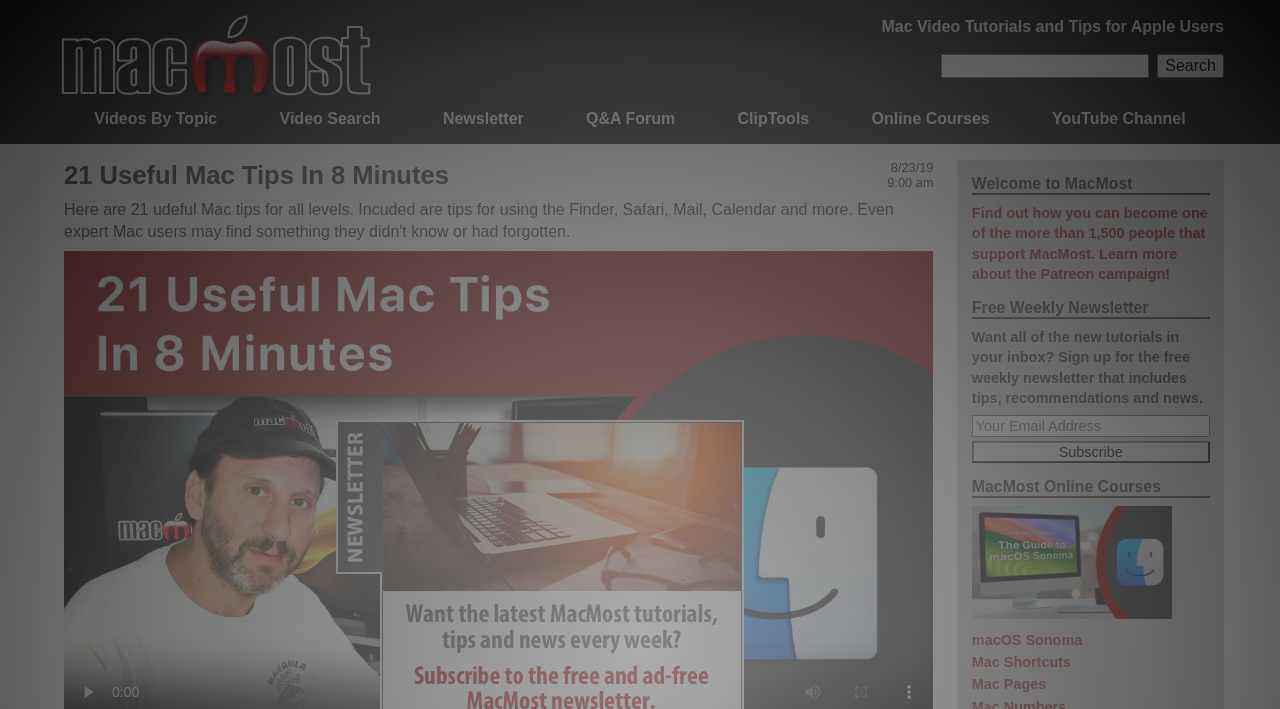Determine the bounding box coordinates for the element that should be clicked to follow this instruction: "Learn more about the Patreon campaign". The coordinates should be given as four float numbers between 0 and 1, in the format [left, top, right, bottom].

[0.759, 0.29, 0.944, 0.397]